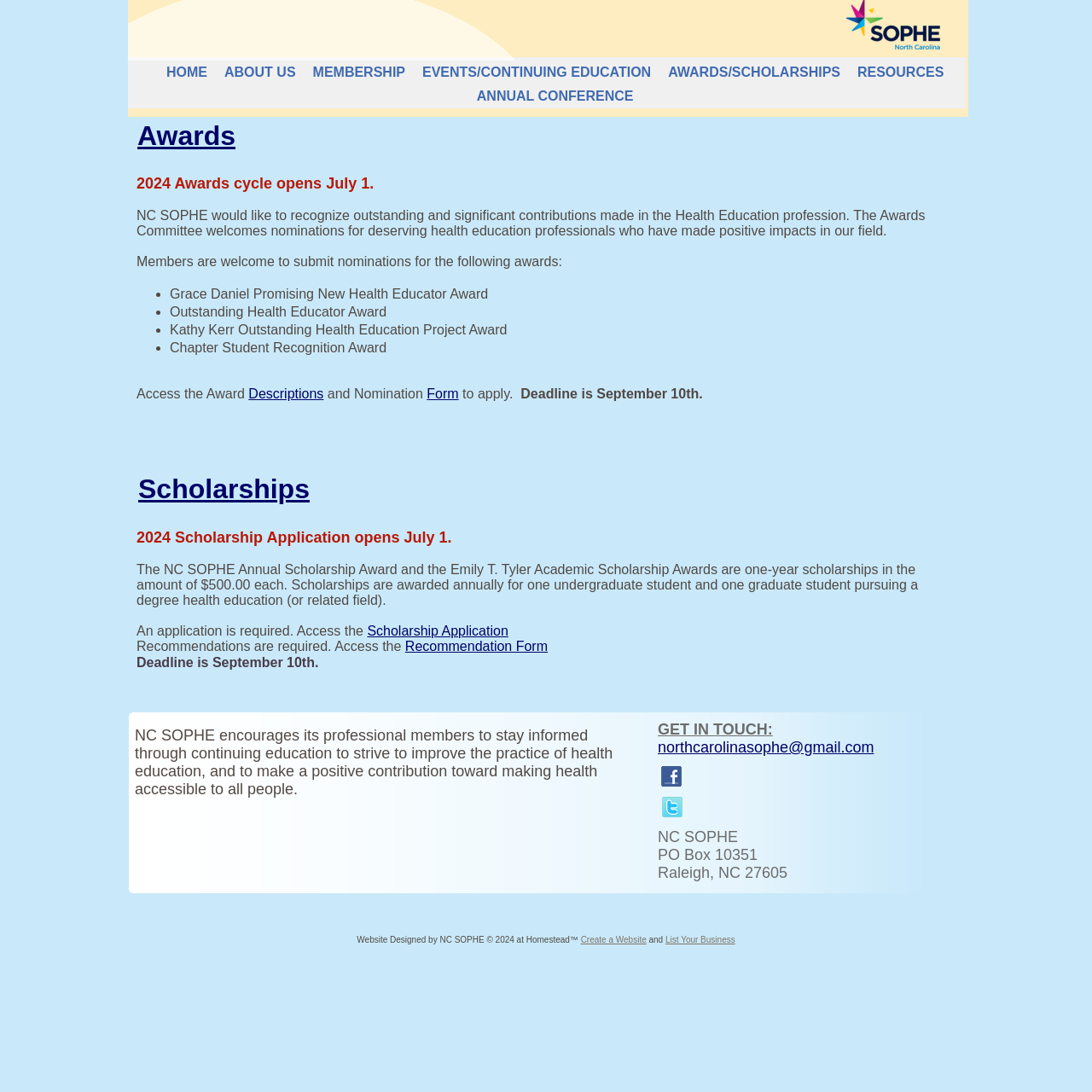Provide a one-word or short-phrase response to the question:
What is the name of the organization?

NC SOPHE